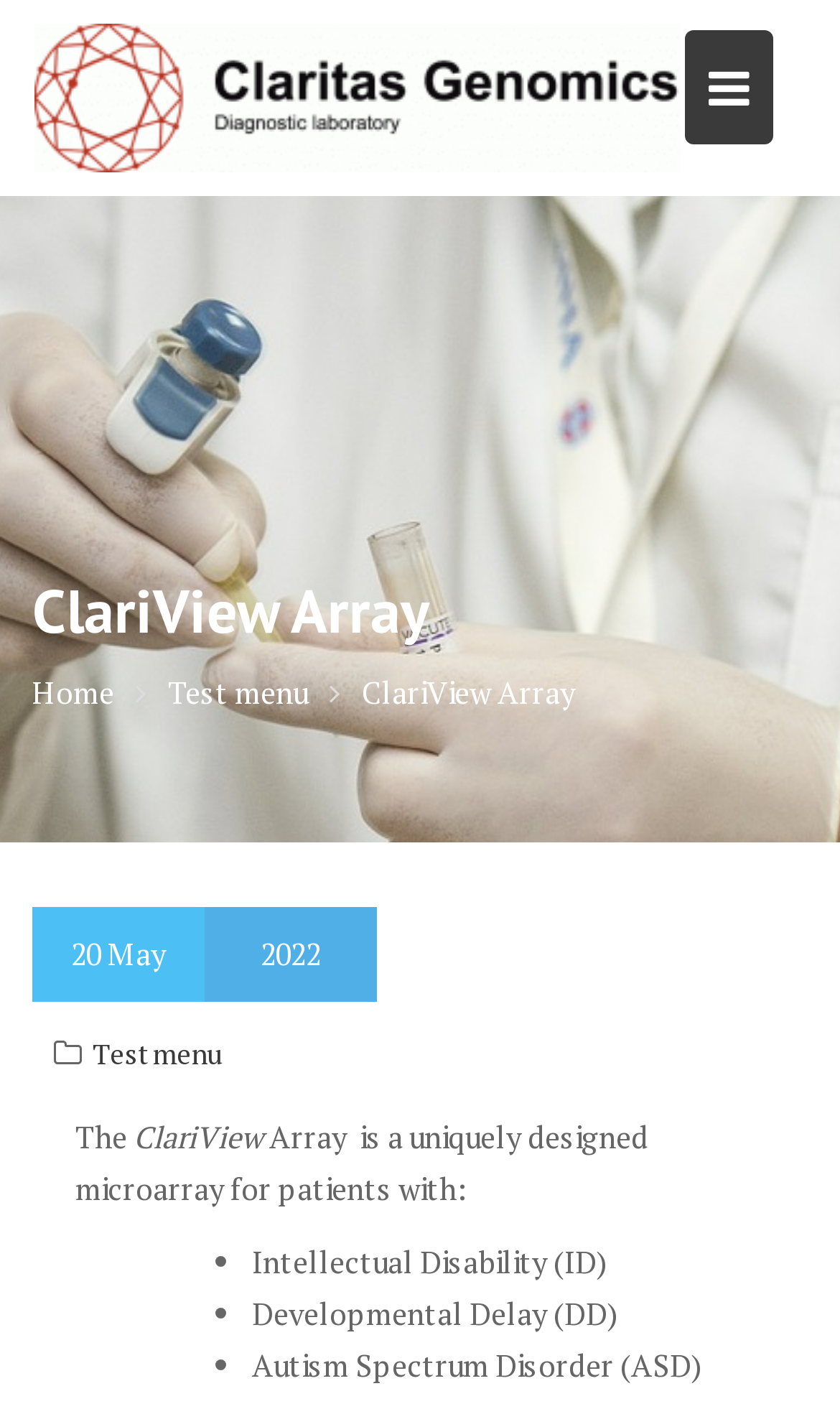What is the logo of the company?
Please ensure your answer is as detailed and informative as possible.

The logo of the company can be found in the top-left corner of the webpage, where it is labeled as 'claritas logo'.